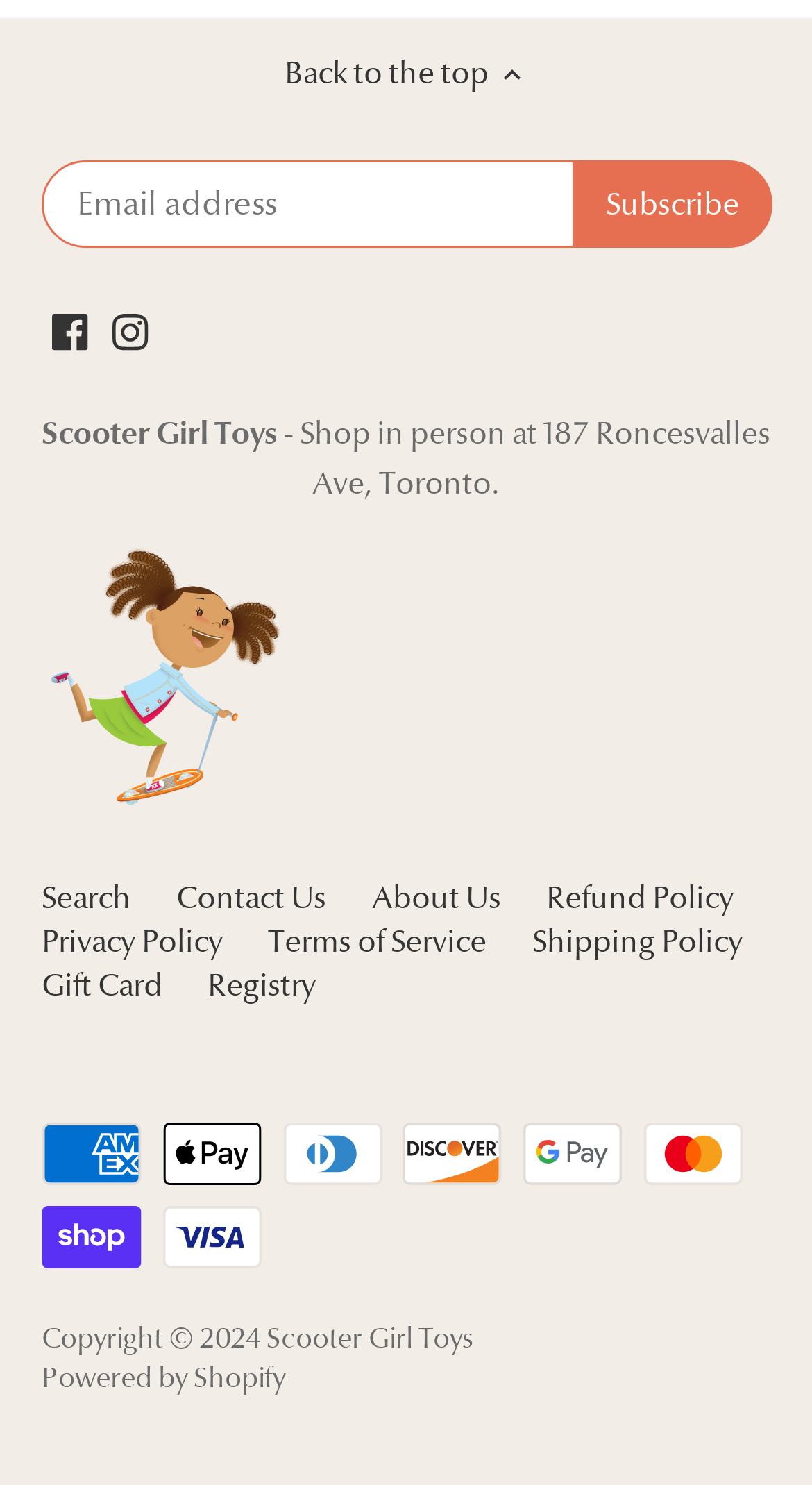Could you determine the bounding box coordinates of the clickable element to complete the instruction: "Read news about FC Bayern"? Provide the coordinates as four float numbers between 0 and 1, i.e., [left, top, right, bottom].

None